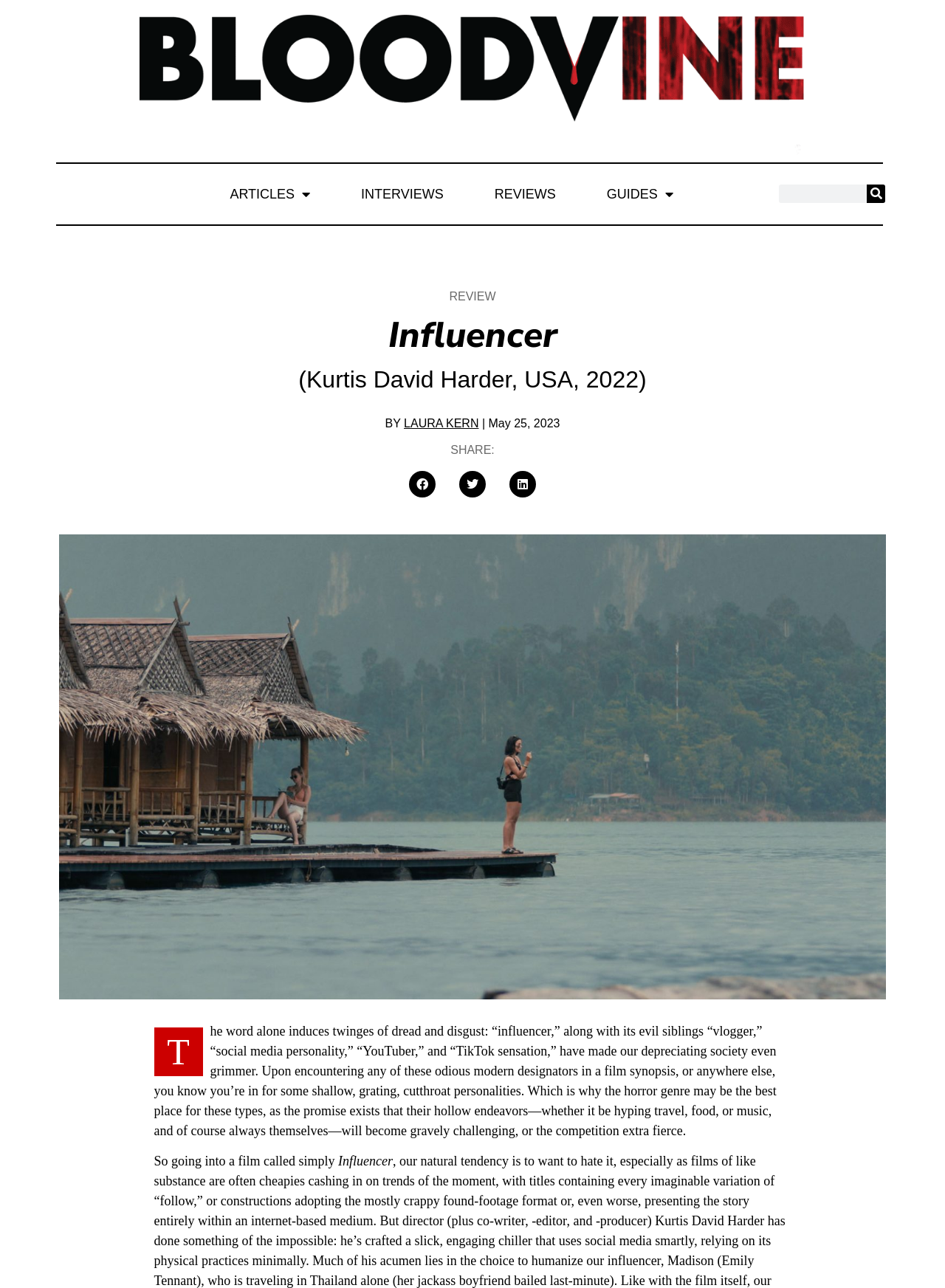Show the bounding box coordinates for the HTML element described as: "Search".

[0.918, 0.143, 0.937, 0.158]